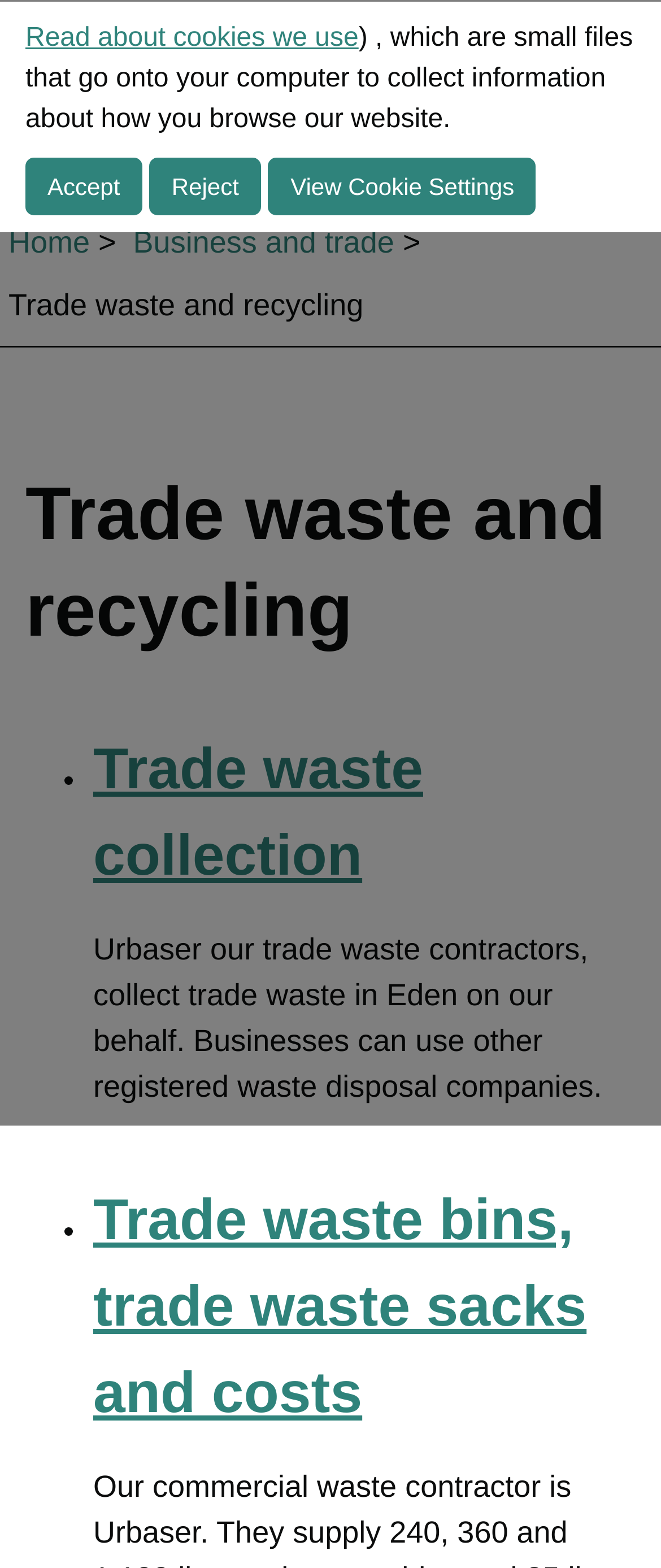What are the two options for trade waste disposal?
Utilize the image to construct a detailed and well-explained answer.

The webpage states that businesses can use either Urbaser, the council's trade waste contractor, or other registered waste disposal companies to dispose of their trade waste. This information can be found in the paragraph of text that describes trade waste collection.